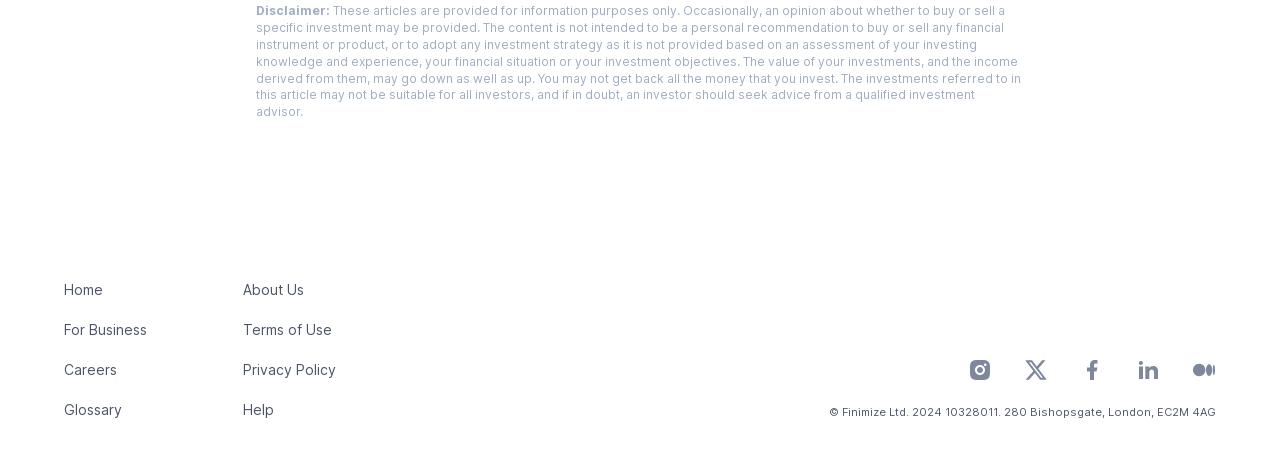What is the disclaimer about?
Please give a detailed and elaborate answer to the question based on the image.

The disclaimer is about the investment information provided on the website, stating that it is not intended to be a personal recommendation to buy or sell any financial instrument or product, and that the value of investments may go down as well as up.